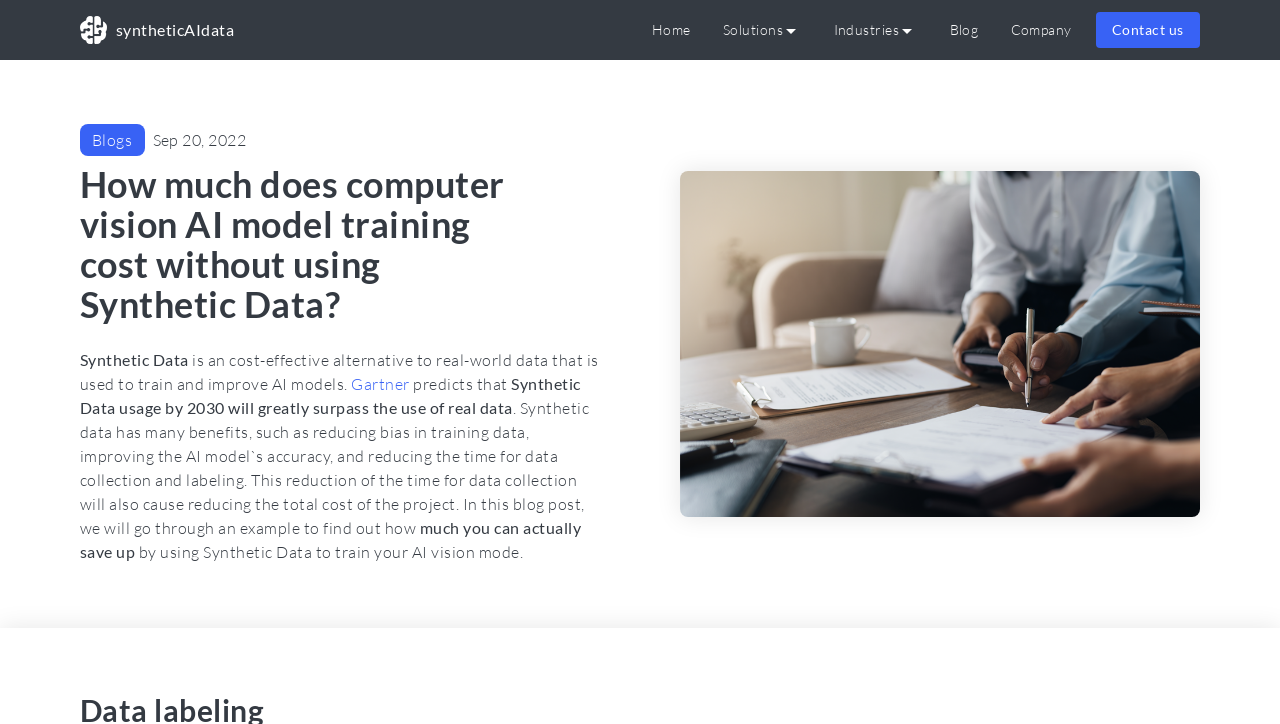Please find the bounding box coordinates of the element's region to be clicked to carry out this instruction: "Open the search bar".

None